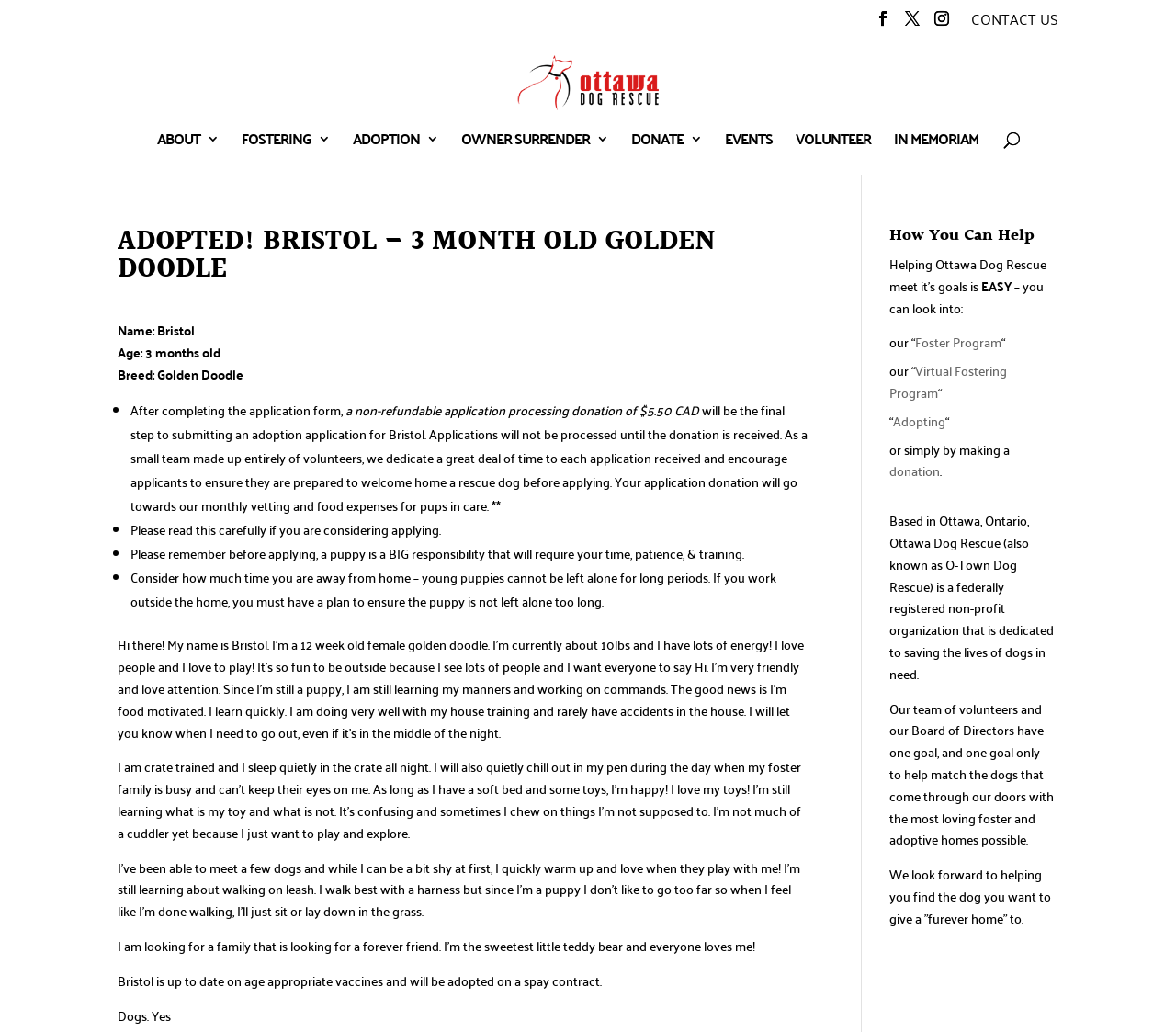Please find and report the primary heading text from the webpage.

ADOPTED! BRISTOL – 3 MONTH OLD GOLDEN DOODLE